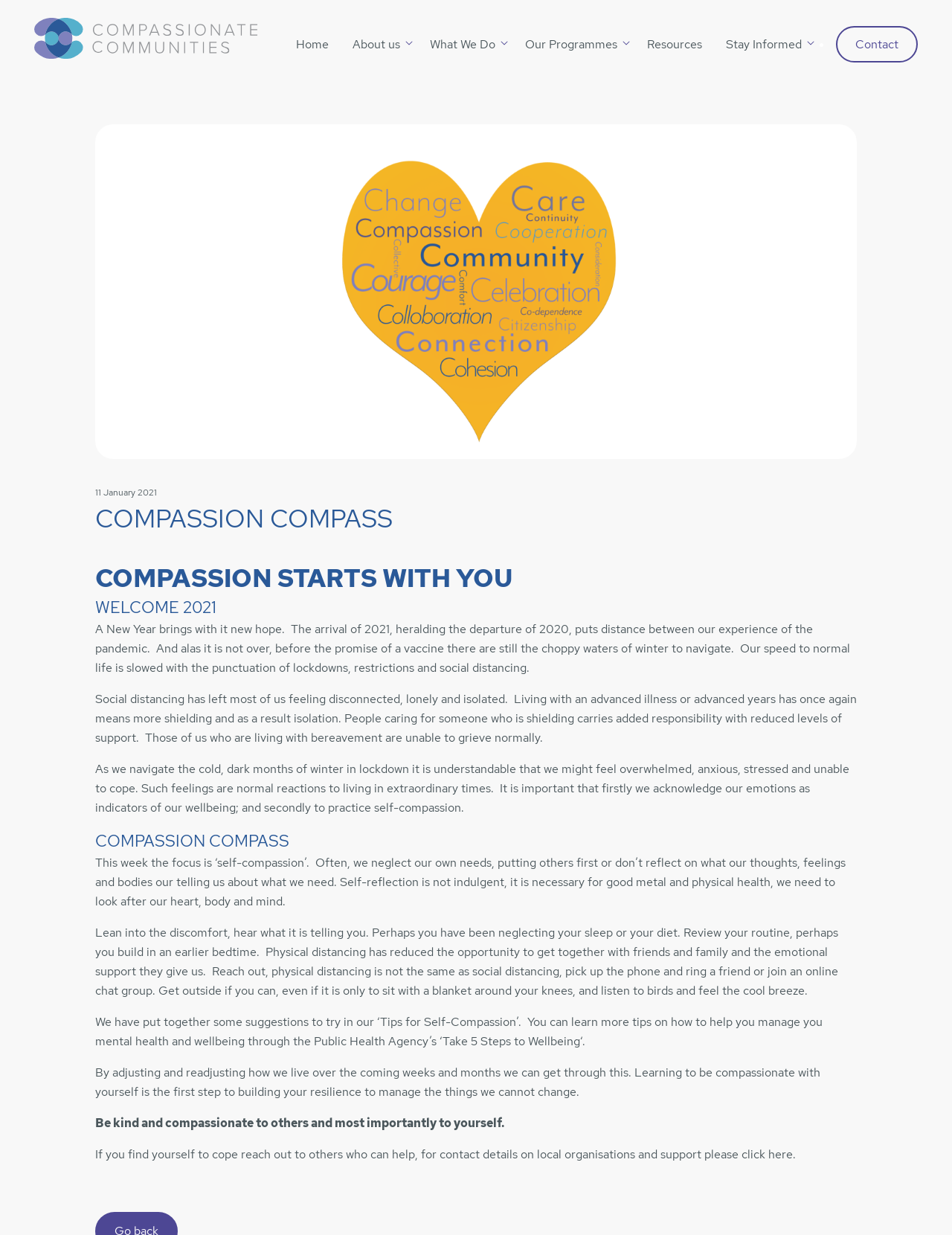Please provide a one-word or phrase answer to the question: 
What is the importance of self-reflection?

necessary for good mental and physical health